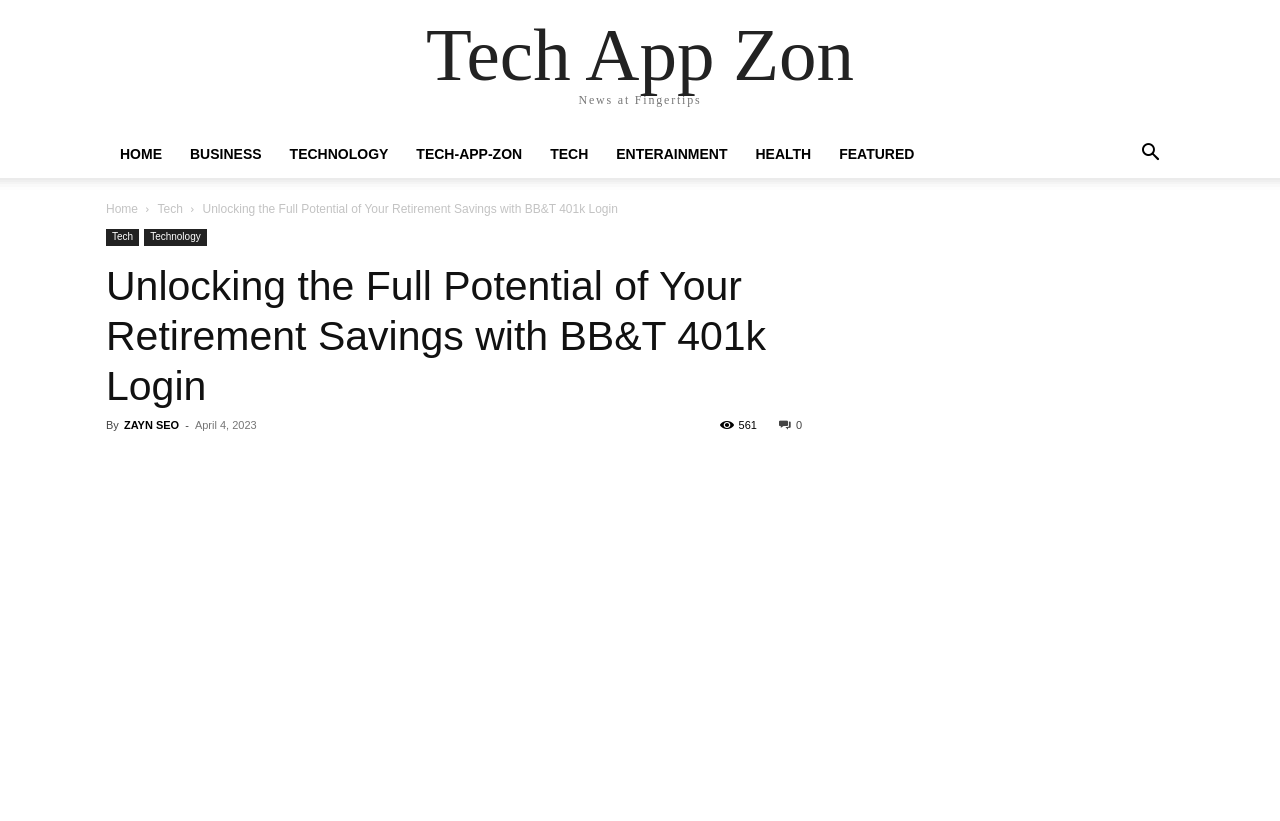What is the main topic of the article?
Answer the question with a detailed explanation, including all necessary information.

I found the main topic of the article by reading the heading 'Unlocking the Full Potential of Your Retirement Savings with BB&T 401k Login' which is prominently displayed on the webpage.